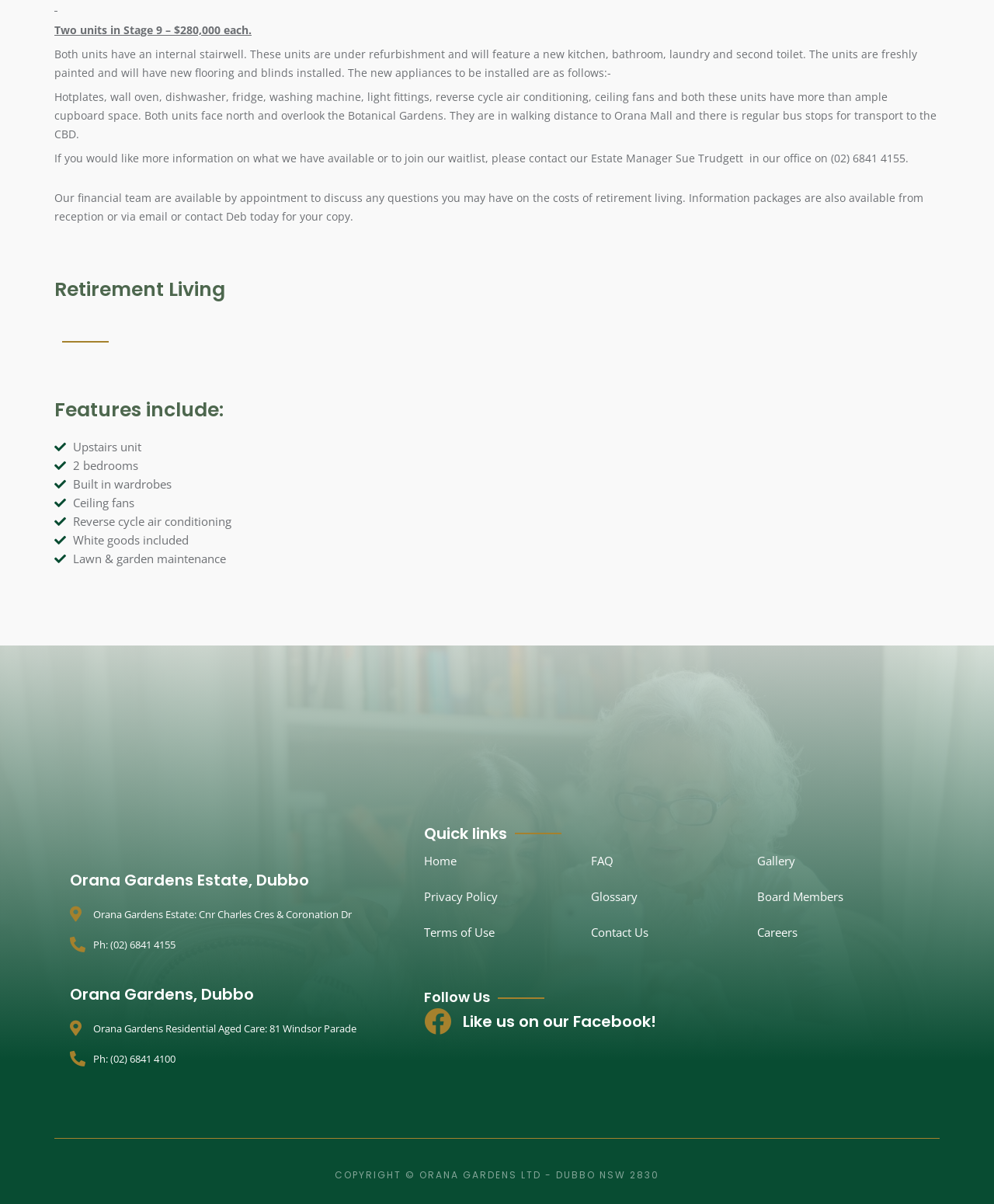Please identify the bounding box coordinates of the clickable area that will fulfill the following instruction: "Contact the Estate Manager Sue Trudgett". The coordinates should be in the format of four float numbers between 0 and 1, i.e., [left, top, right, bottom].

[0.055, 0.125, 0.927, 0.138]